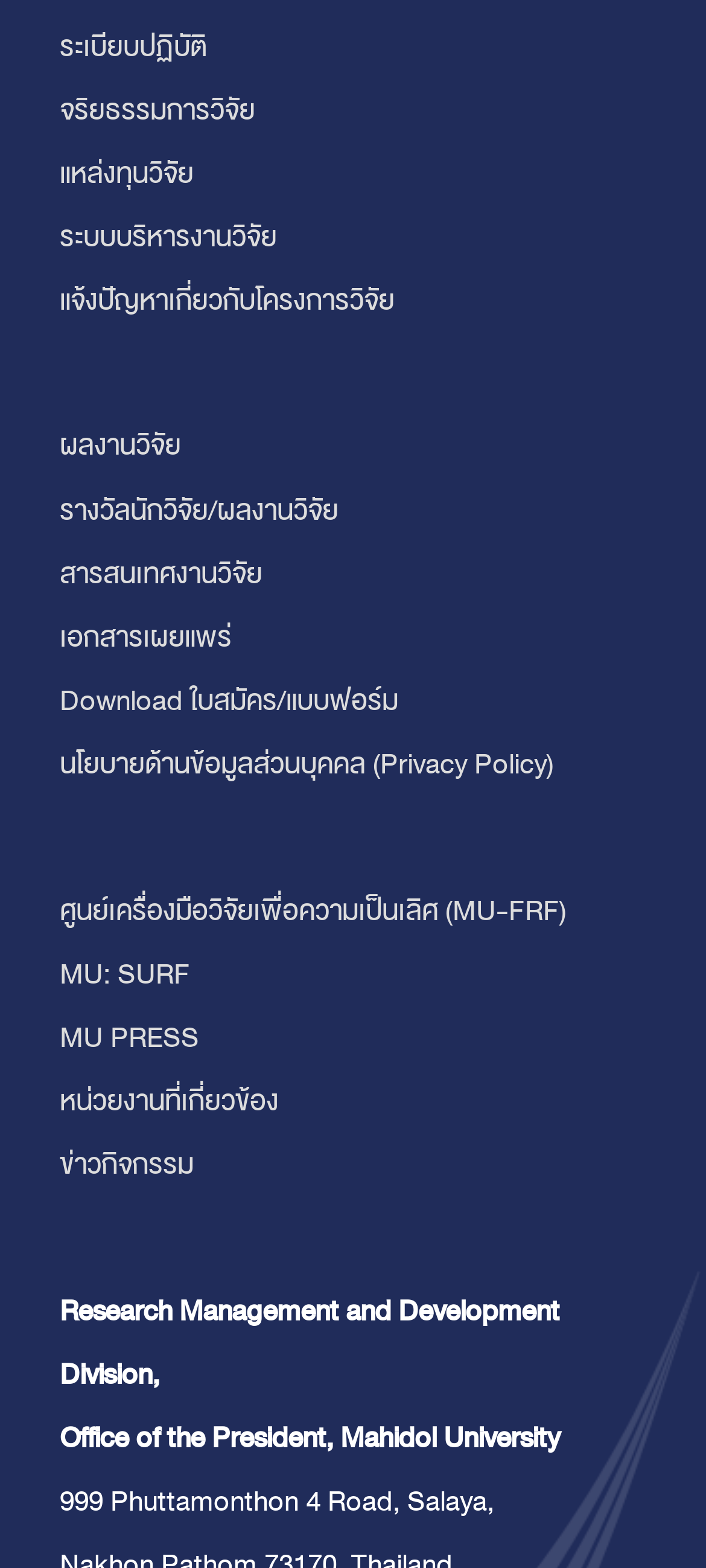What is the purpose of the 'ระบบบริหารงานวิจัย' link?
Look at the webpage screenshot and answer the question with a detailed explanation.

I inferred the purpose of the link by translating the Thai text 'ระบบบริหารงานวิจัย' to English, which means 'Research Management System'.